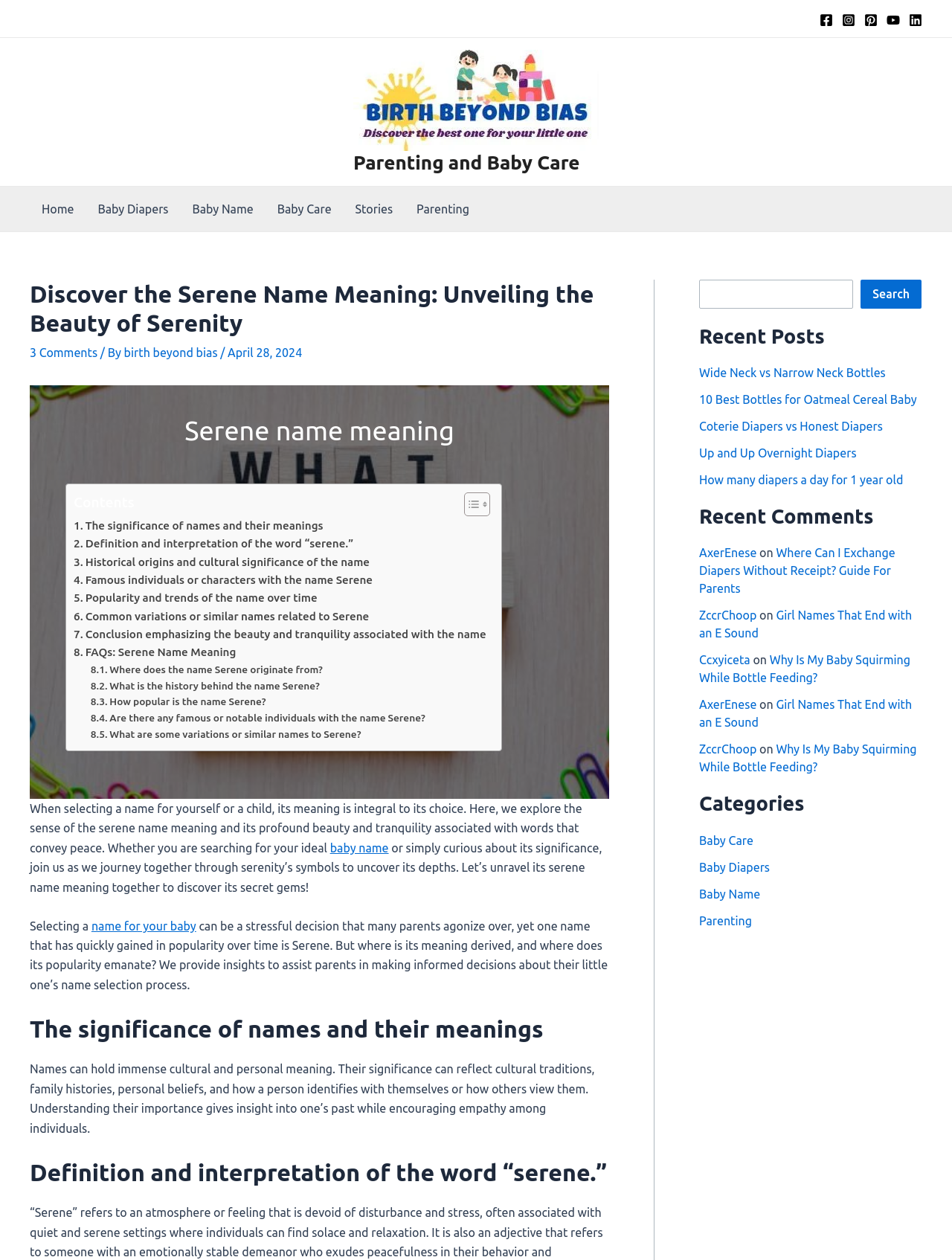Please determine the bounding box coordinates of the element to click on in order to accomplish the following task: "Search for a topic". Ensure the coordinates are four float numbers ranging from 0 to 1, i.e., [left, top, right, bottom].

[0.734, 0.222, 0.968, 0.245]